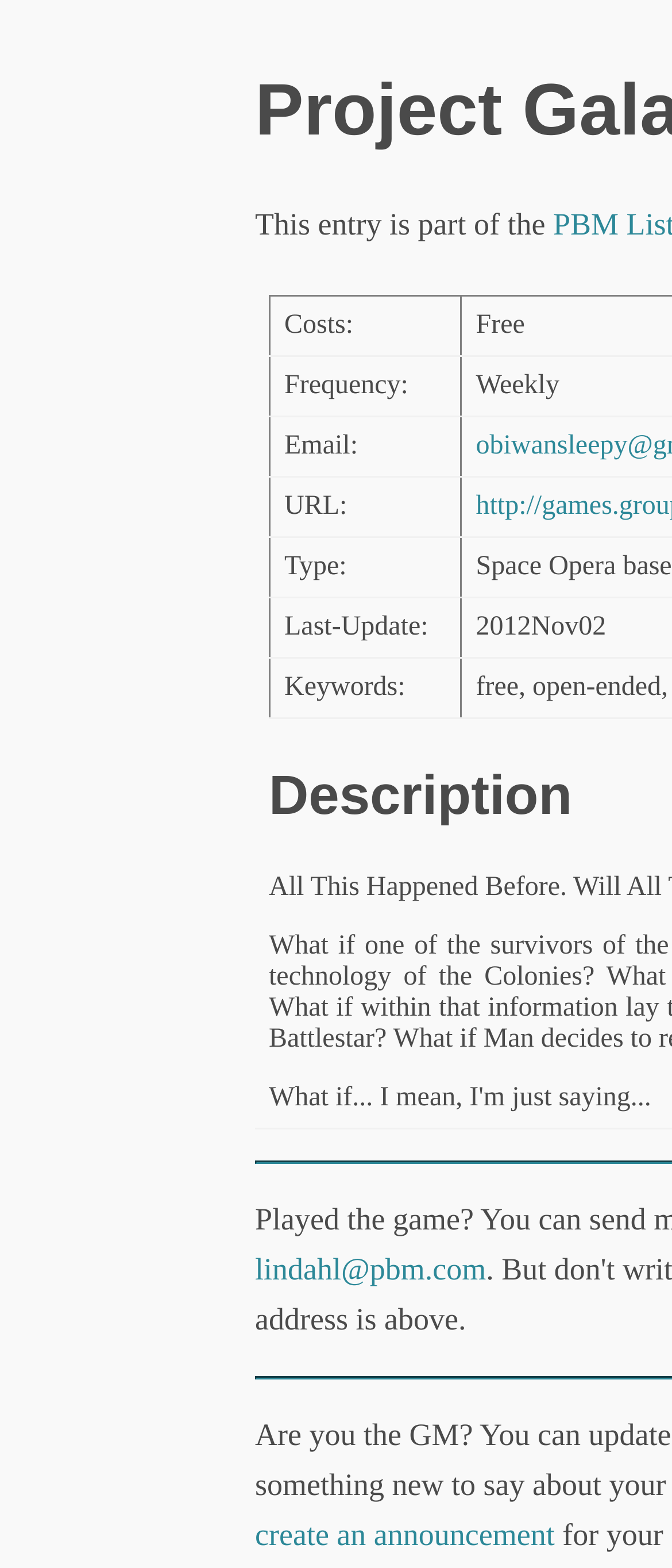Can you give a detailed response to the following question using the information from the image? What is the label of the first grid cell?

The first grid cell has a label of 'Costs:', which suggests that it is used to display cost-related information.